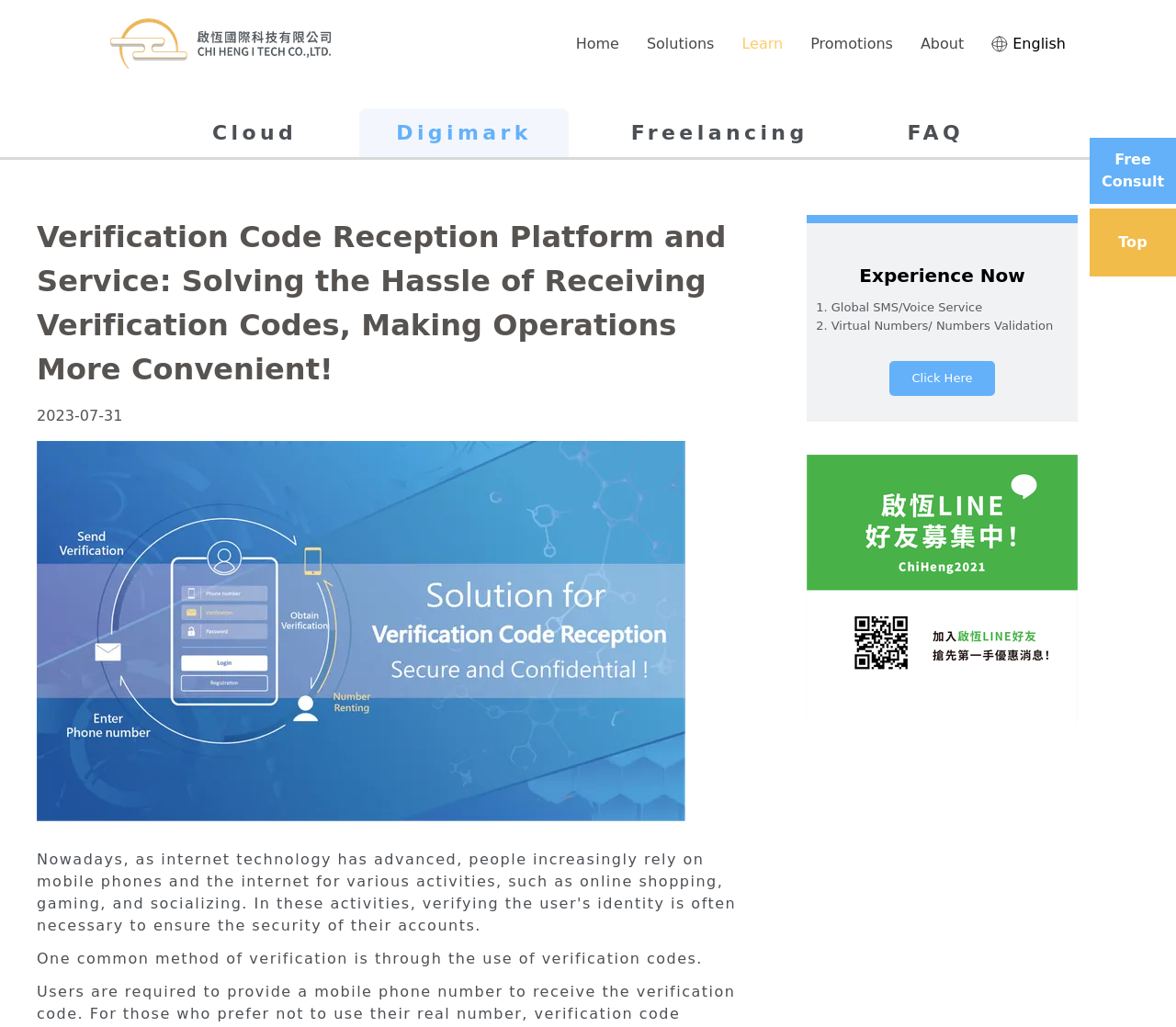Determine the bounding box coordinates for the area that needs to be clicked to fulfill this task: "Click the 'Free Consult' link". The coordinates must be given as four float numbers between 0 and 1, i.e., [left, top, right, bottom].

[0.927, 0.134, 1.0, 0.199]